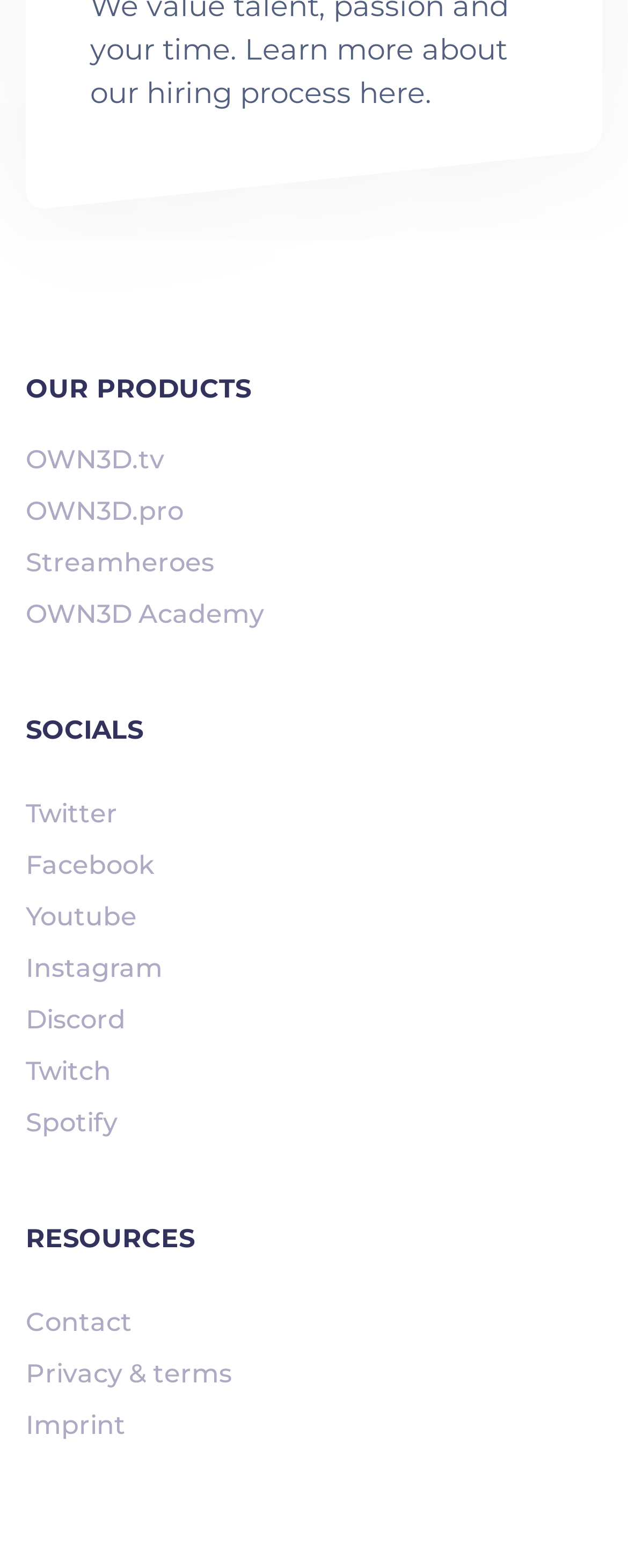Bounding box coordinates must be specified in the format (top-left x, top-left y, bottom-right x, bottom-right y). All values should be floating point numbers between 0 and 1. What are the bounding box coordinates of the UI element described as: Privacy & terms

[0.041, 0.864, 0.959, 0.889]